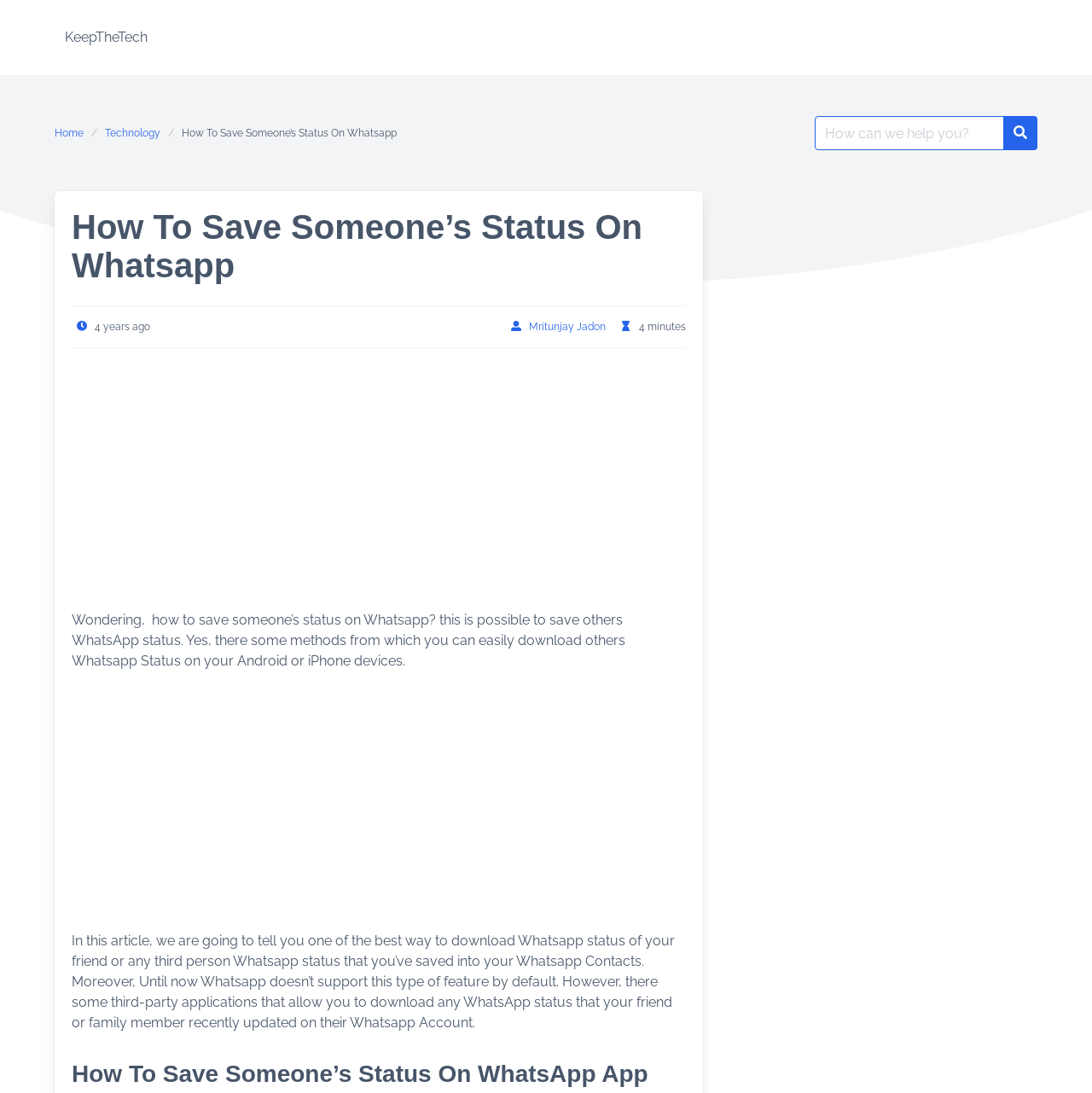Can you specify the bounding box coordinates for the region that should be clicked to fulfill this instruction: "Click on the 'How To Save Someone’s Status On Whatsapp' link".

[0.159, 0.115, 0.37, 0.129]